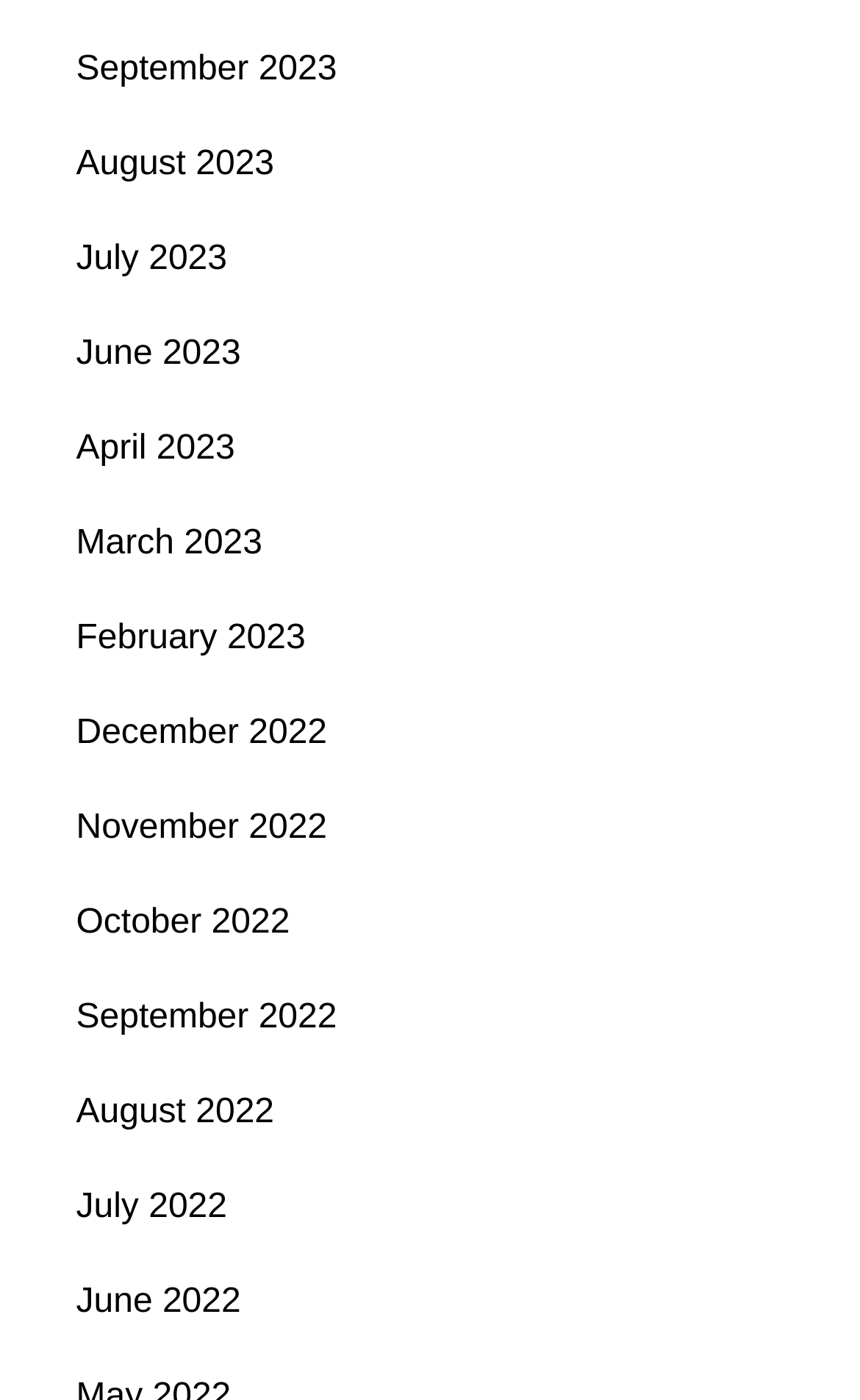Locate the bounding box coordinates of the clickable region necessary to complete the following instruction: "view August 2022". Provide the coordinates in the format of four float numbers between 0 and 1, i.e., [left, top, right, bottom].

[0.088, 0.781, 0.319, 0.807]